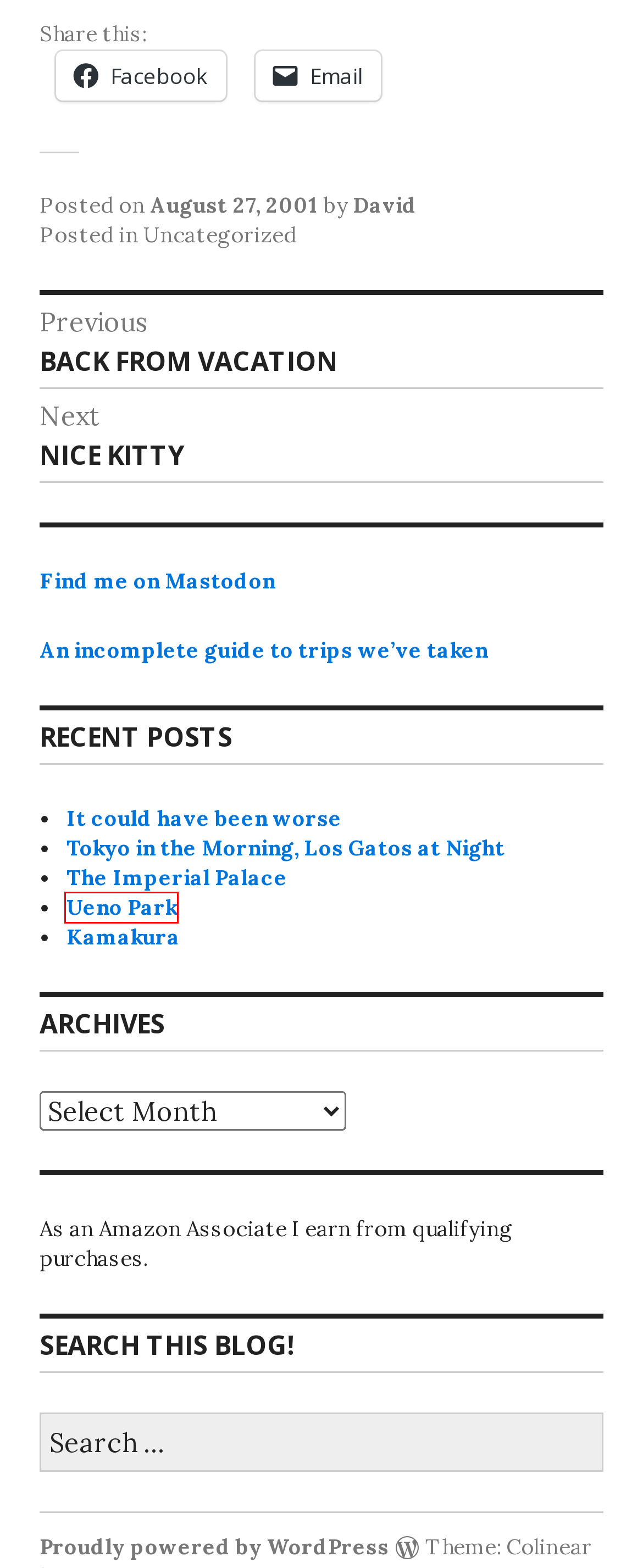Given a screenshot of a webpage with a red rectangle bounding box around a UI element, select the best matching webpage description for the new webpage that appears after clicking the highlighted element. The candidate descriptions are:
A. Ueno Park - Read This Blog!
B. Tokyo in the Morning, Los Gatos at Night - Read This Blog!
C. Back from vacation - Read This Blog!
D. WordPress Themes — WordPress.com
E. Index page for trips we have taken - Read This Blog!
F. The Imperial Palace - Read This Blog!
G. Blog Tool, Publishing Platform, and CMS – WordPress.org
H. Nice kitty - Read This Blog!

A